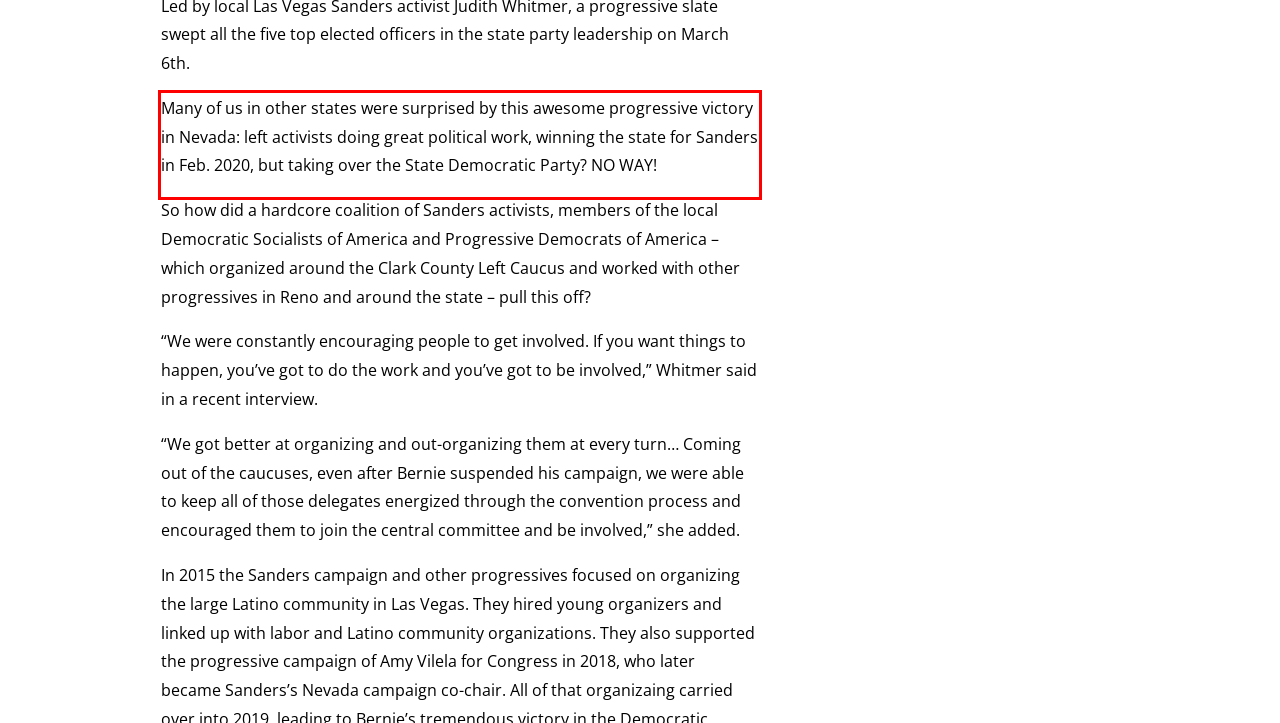Given the screenshot of the webpage, identify the red bounding box, and recognize the text content inside that red bounding box.

Many of us in other states were surprised by this awesome progressive victory in Nevada: left activists doing great political work, winning the state for Sanders in Feb. 2020, but taking over the State Democratic Party? NO WAY!